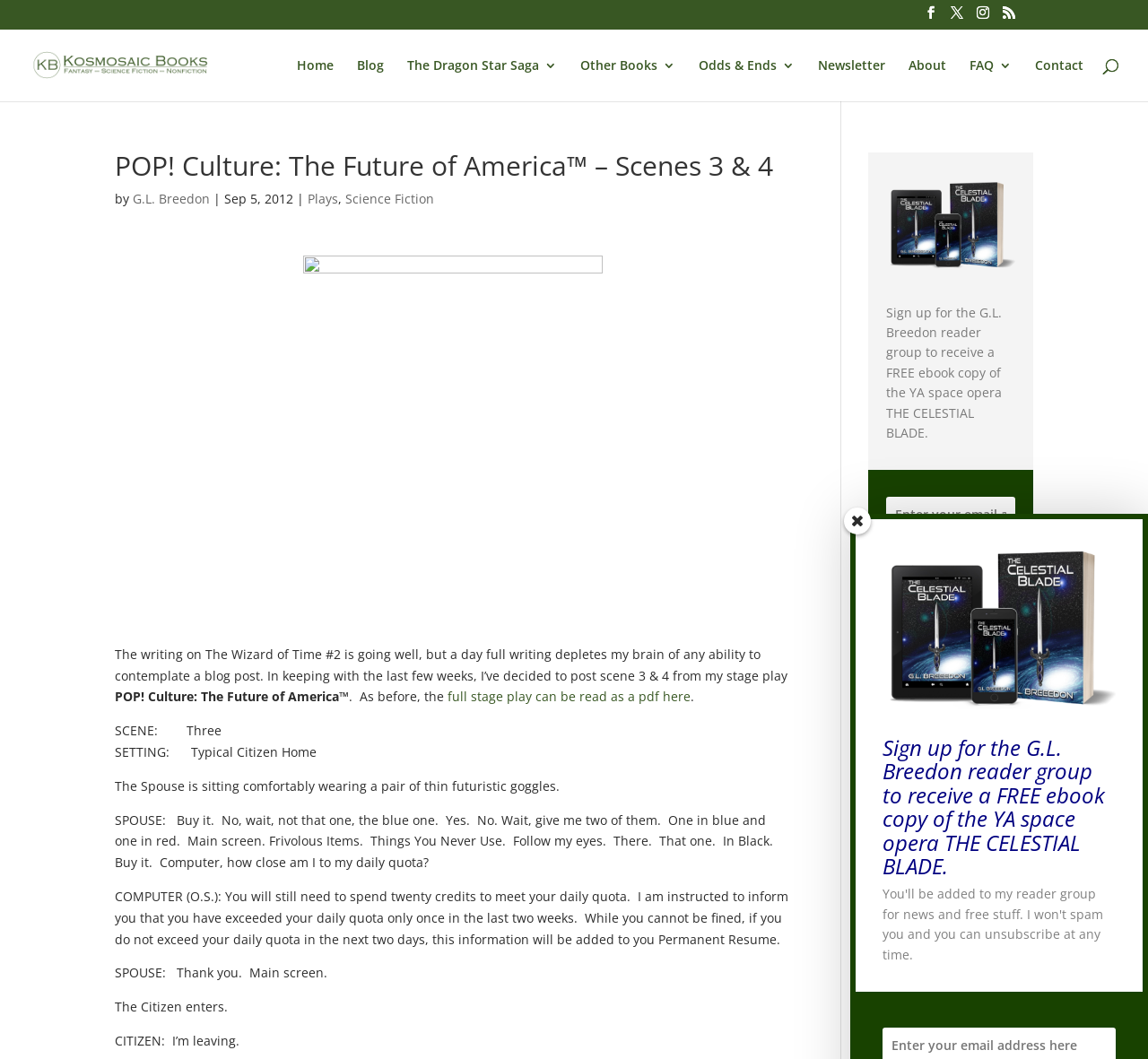Please determine the bounding box coordinates for the UI element described as: "G.L. Breedon".

[0.116, 0.18, 0.183, 0.196]